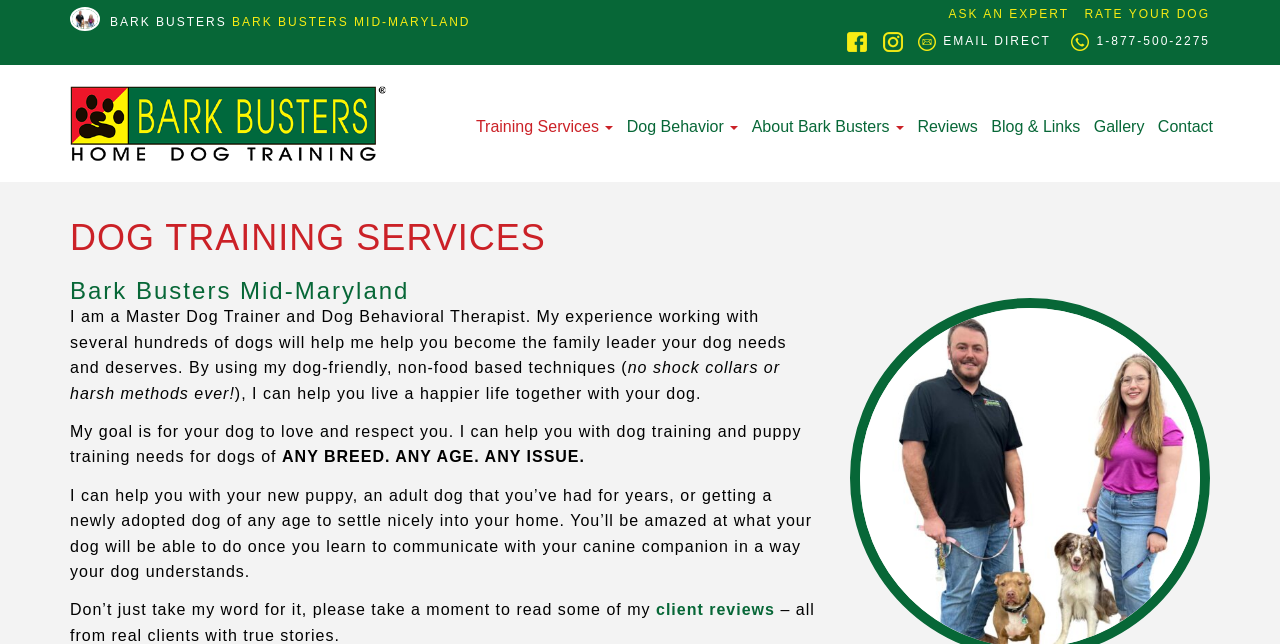Could you provide the bounding box coordinates for the portion of the screen to click to complete this instruction: "leave a comment"?

None